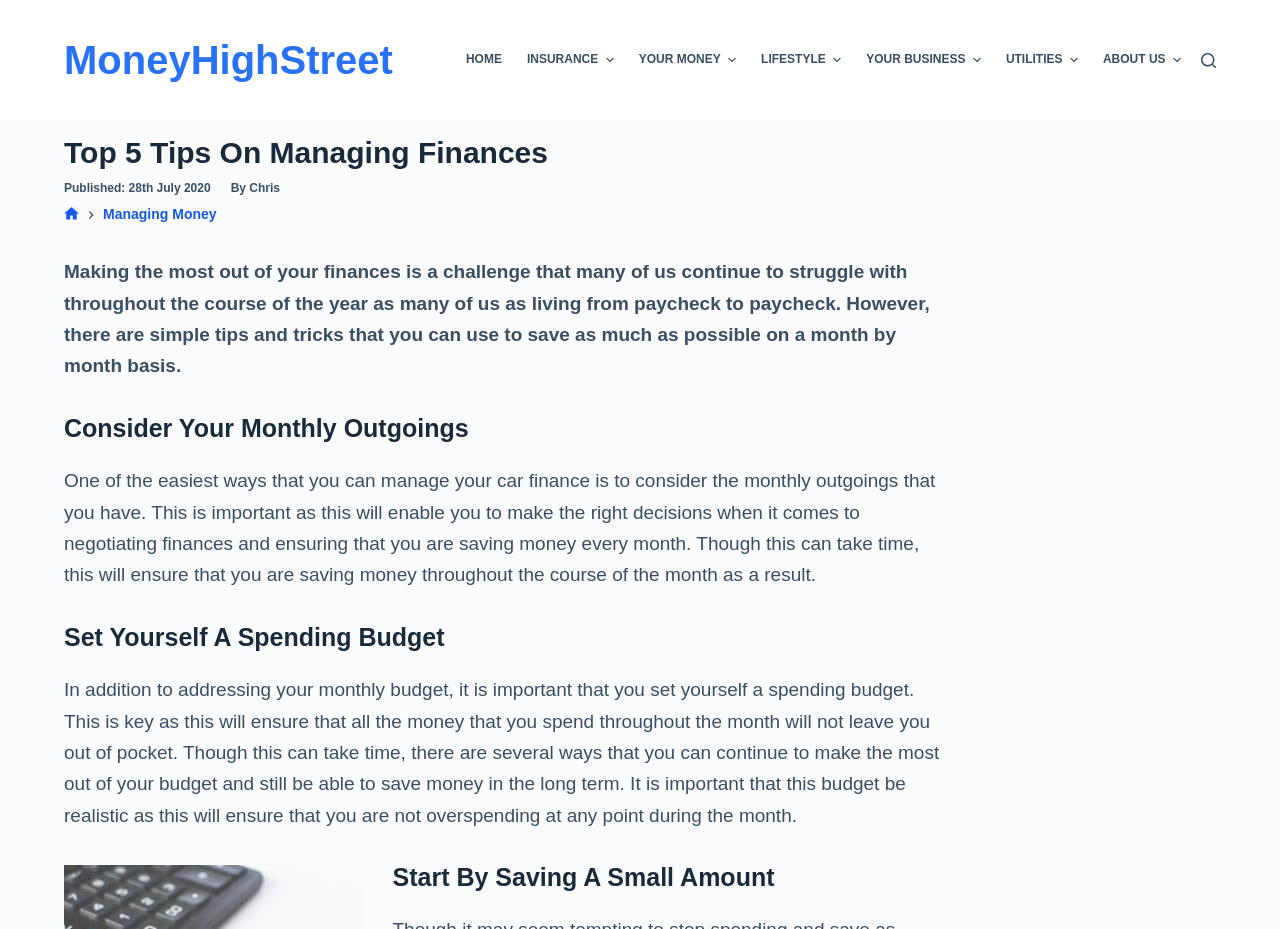Write an exhaustive caption that covers the webpage's main aspects.

The webpage is about managing finances, specifically providing tips on how to save money on a monthly basis. At the top left corner, there is a link to skip to the content. Next to it, there is a link to the website's homepage, "MoneyHighStreet". 

Below these links, there is a horizontal navigation menu with several menu items, including "HOME", "INSURANCE", "YOUR MONEY", "LIFESTYLE", "YOUR BUSINESS", "UTILITIES", and "ABOUT US". Each menu item has a corresponding image next to it. 

To the right of the navigation menu, there is a search button. Below the navigation menu, there is a header section with a heading that reads "Top 5 Tips On Managing Finances". Below the heading, there is some metadata, including the publication date and the author's name, Chris. 

There are also several links in this section, including "Home" and "Managing Money". The main content of the webpage is divided into several sections, each with a heading and a paragraph of text. The sections are titled "Consider Your Monthly Outgoings", "Set Yourself A Spending Budget", and "Start By Saving A Small Amount". Each section provides tips and advice on how to manage one's finances effectively.